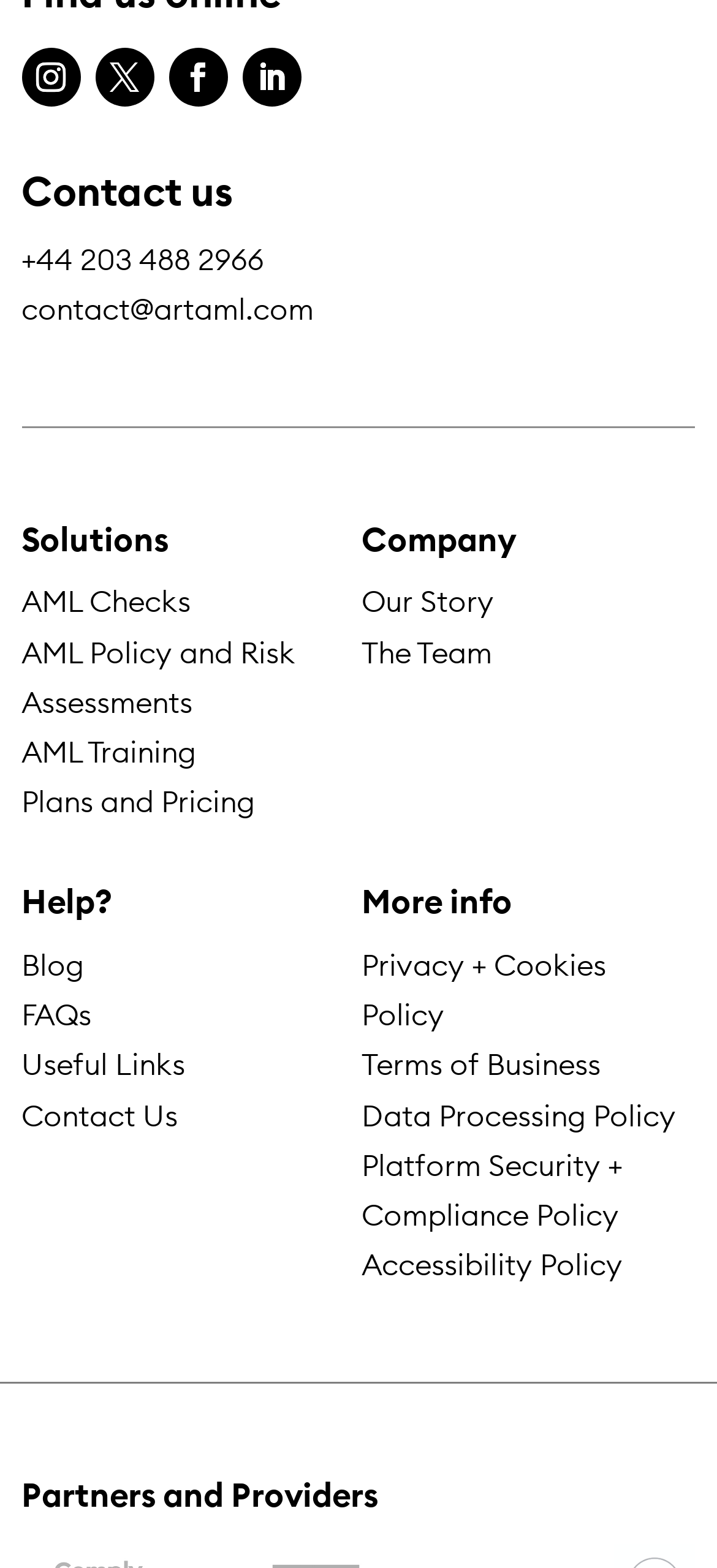Please identify the bounding box coordinates of the region to click in order to complete the task: "View AML Checks". The coordinates must be four float numbers between 0 and 1, specified as [left, top, right, bottom].

[0.03, 0.372, 0.266, 0.395]